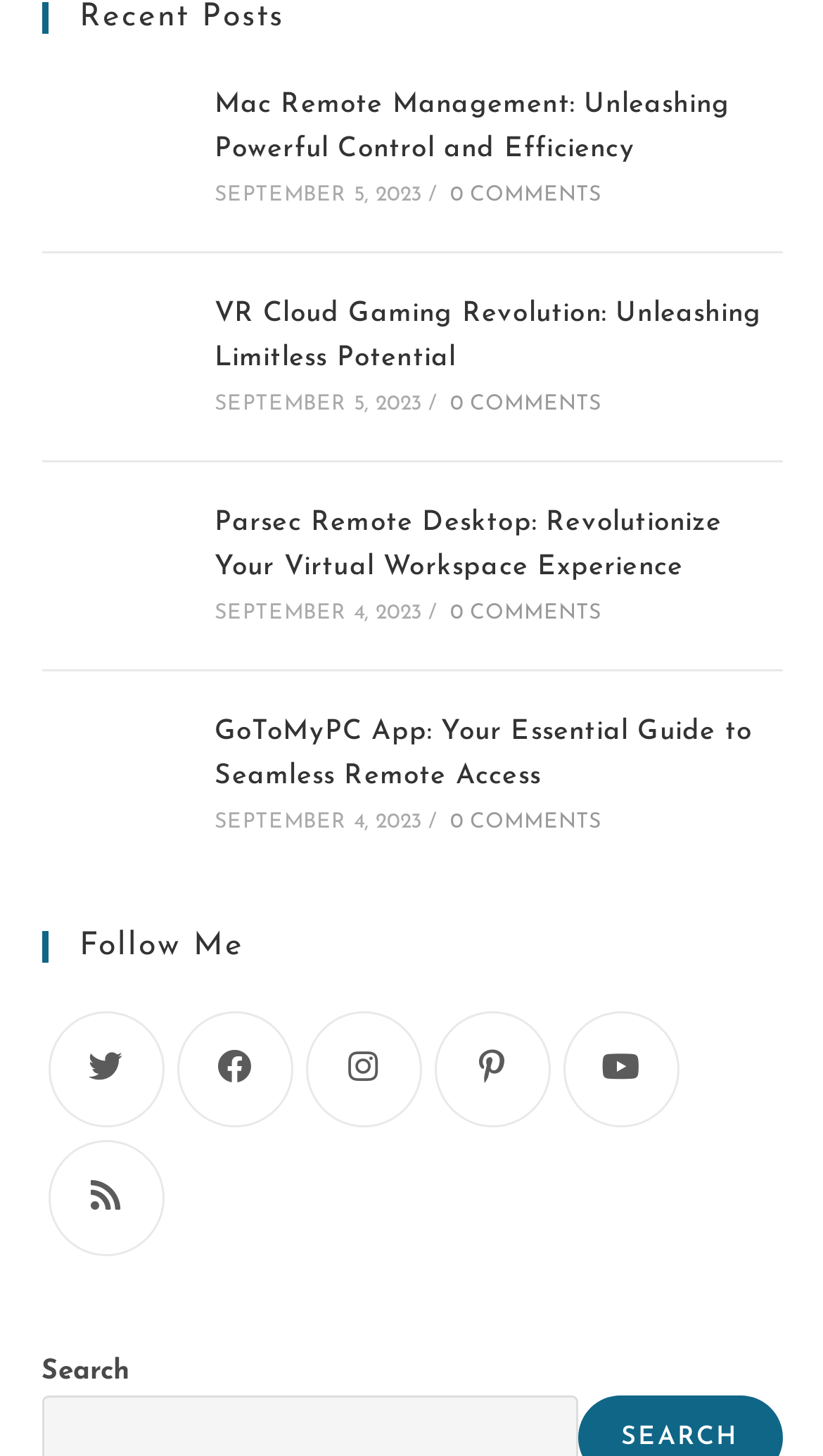Reply to the question below using a single word or brief phrase:
What is the date of the latest post?

SEPTEMBER 5, 2023